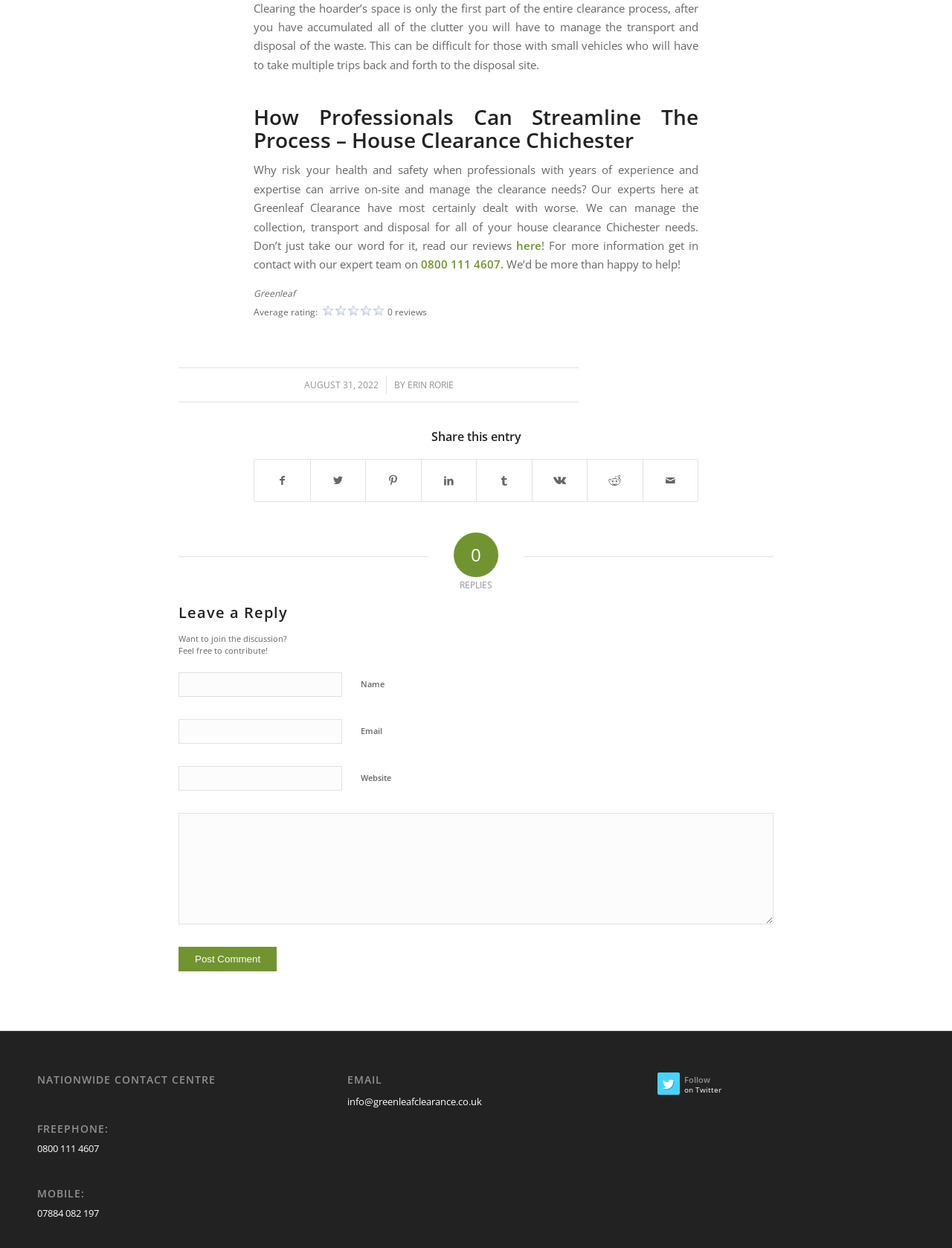Show the bounding box coordinates for the HTML element described as: "Share on Vk".

[0.559, 0.368, 0.616, 0.402]